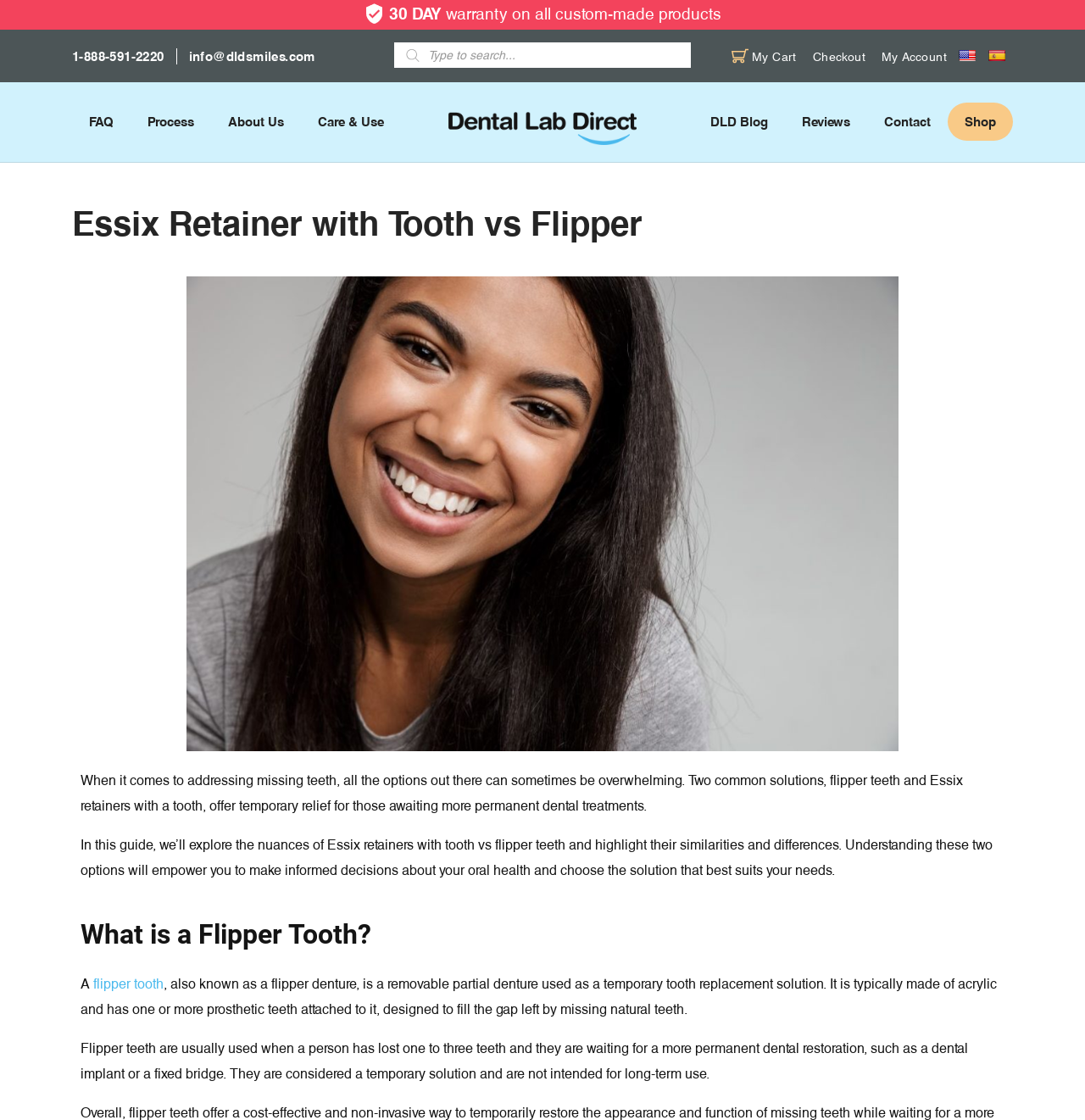Generate the text content of the main headline of the webpage.

Essix Retainer with Tooth vs Flipper